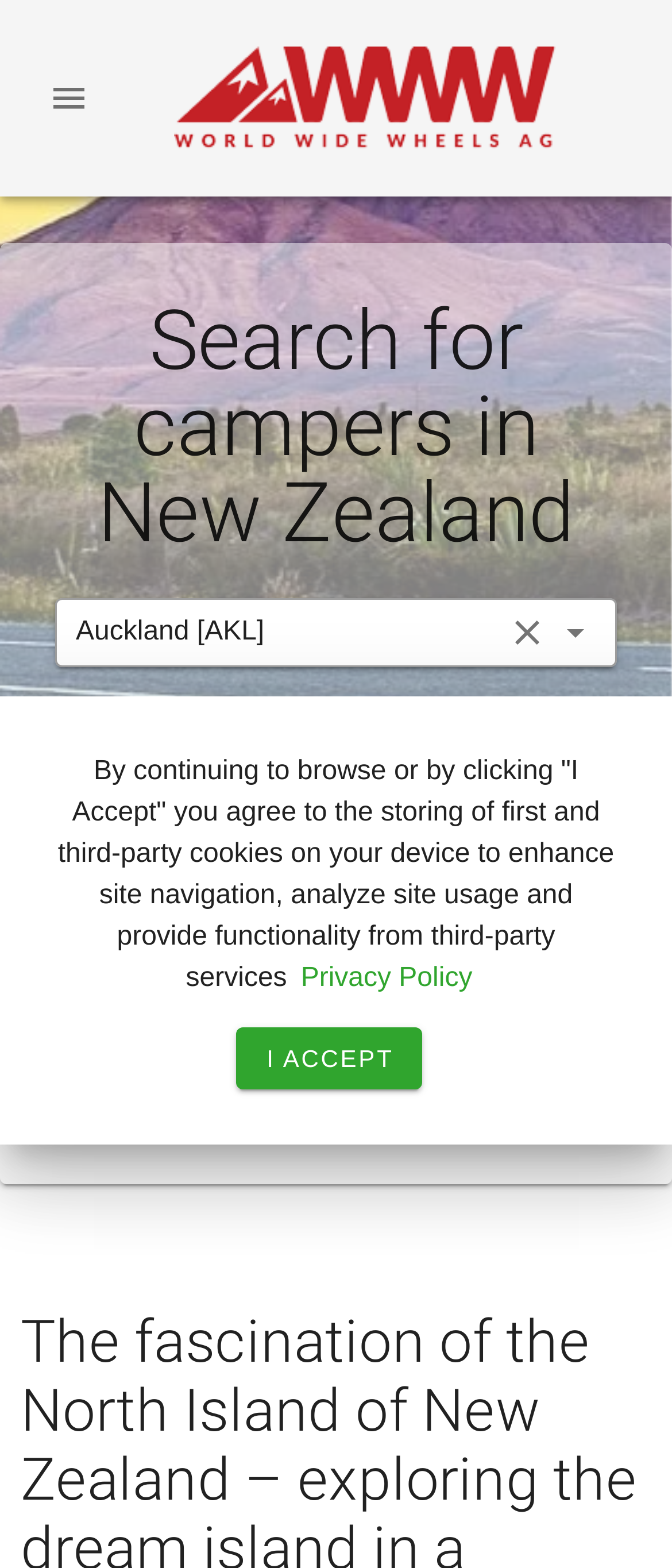Find the bounding box coordinates of the element to click in order to complete this instruction: "Select departure city". The bounding box coordinates must be four float numbers between 0 and 1, denoted as [left, top, right, bottom].

[0.113, 0.386, 0.744, 0.421]